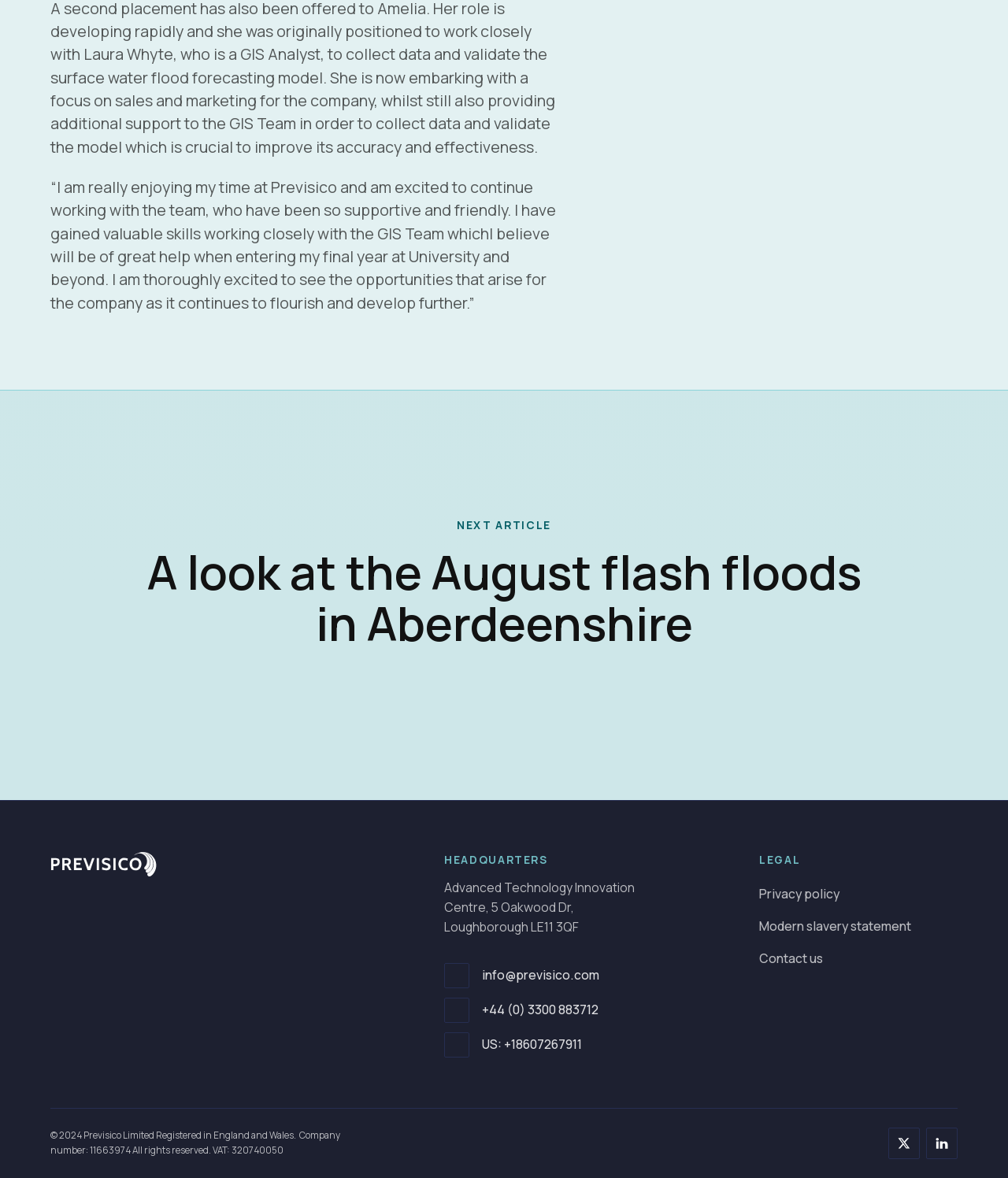Pinpoint the bounding box coordinates of the element to be clicked to execute the instruction: "Contact us".

[0.753, 0.8, 0.95, 0.828]